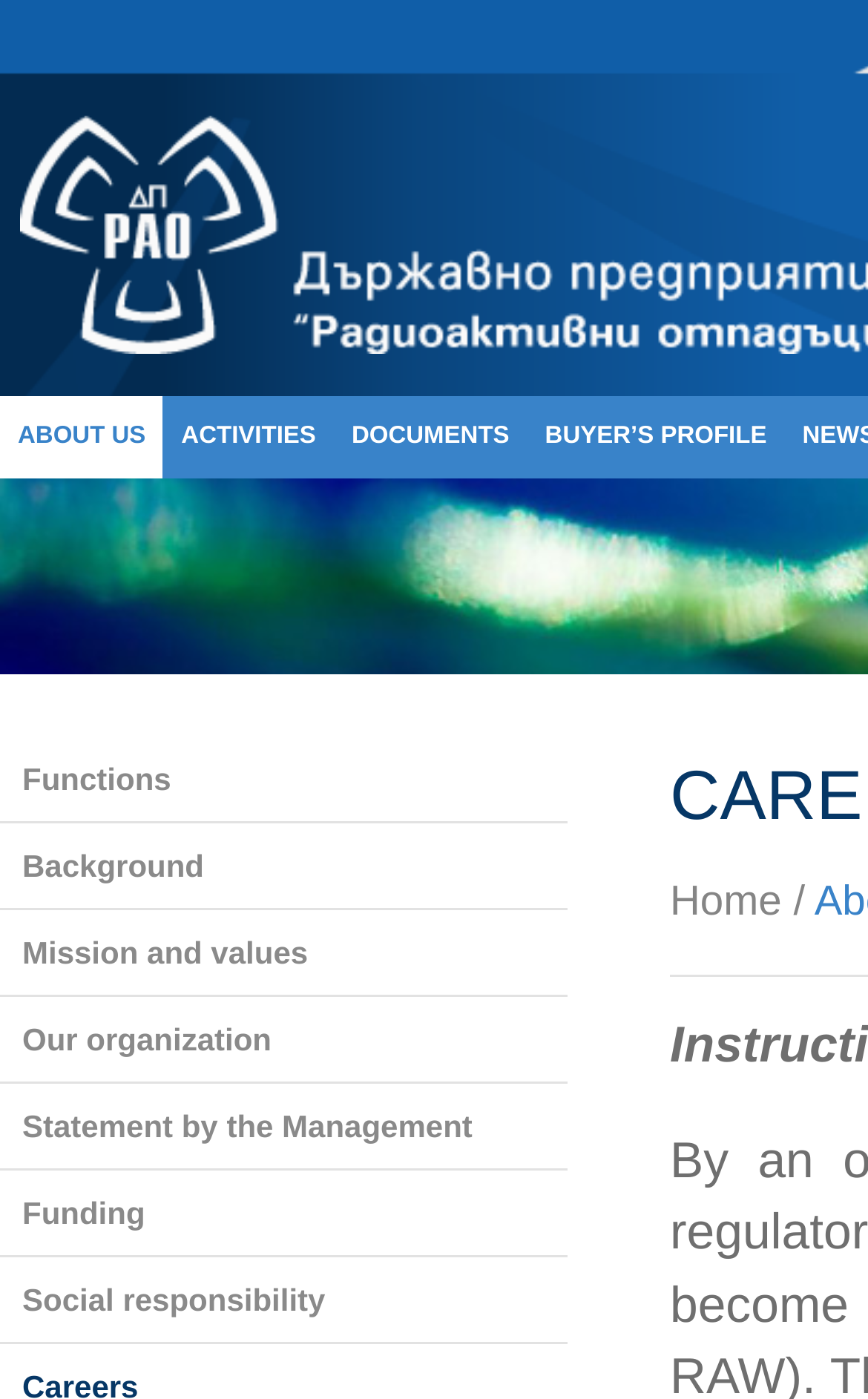Identify the bounding box coordinates of the region that needs to be clicked to carry out this instruction: "read documents". Provide these coordinates as four float numbers ranging from 0 to 1, i.e., [left, top, right, bottom].

[0.385, 0.283, 0.607, 0.342]